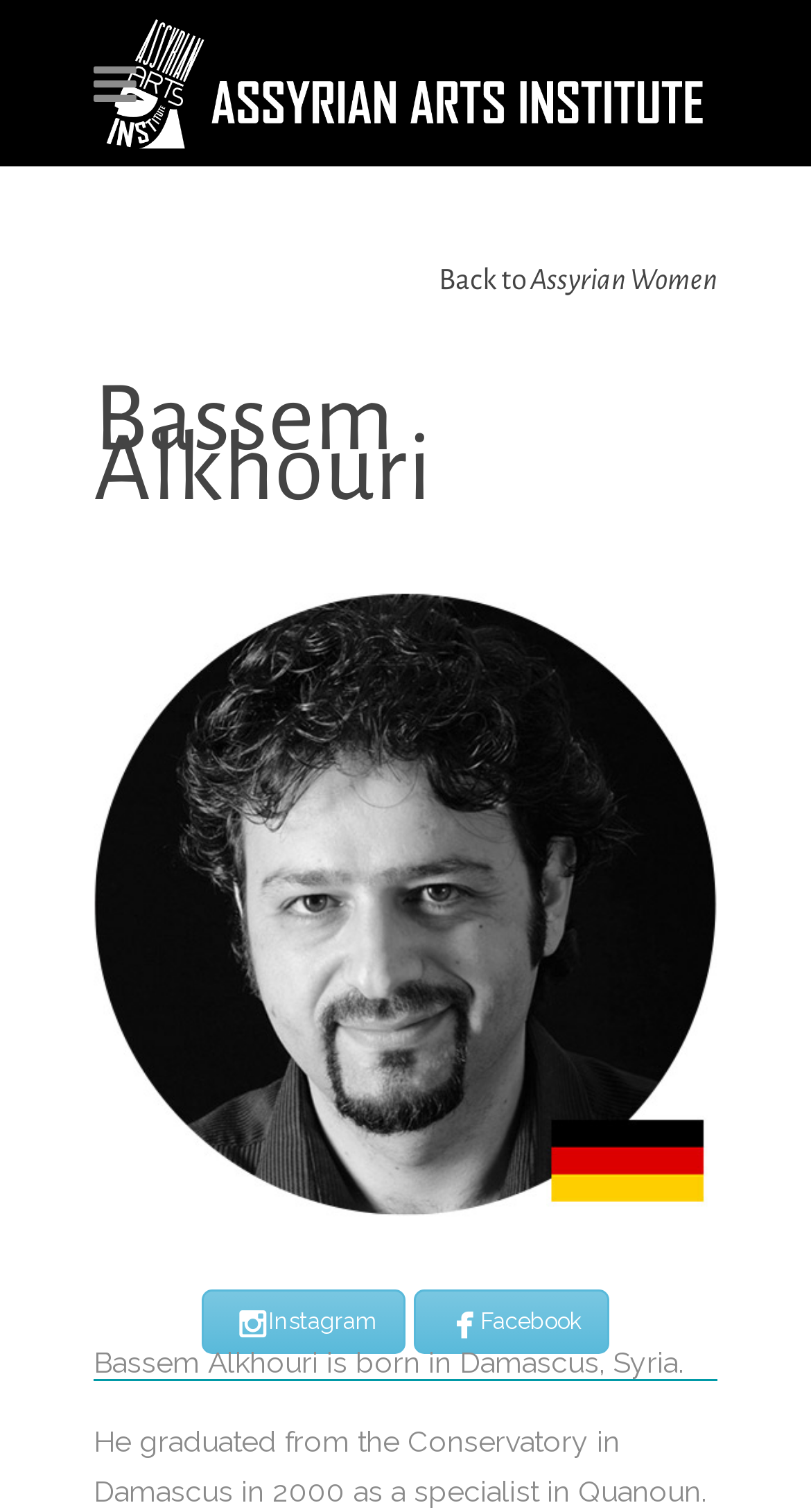Predict the bounding box for the UI component with the following description: "Back to Assyrian Women".

[0.541, 0.175, 0.885, 0.195]